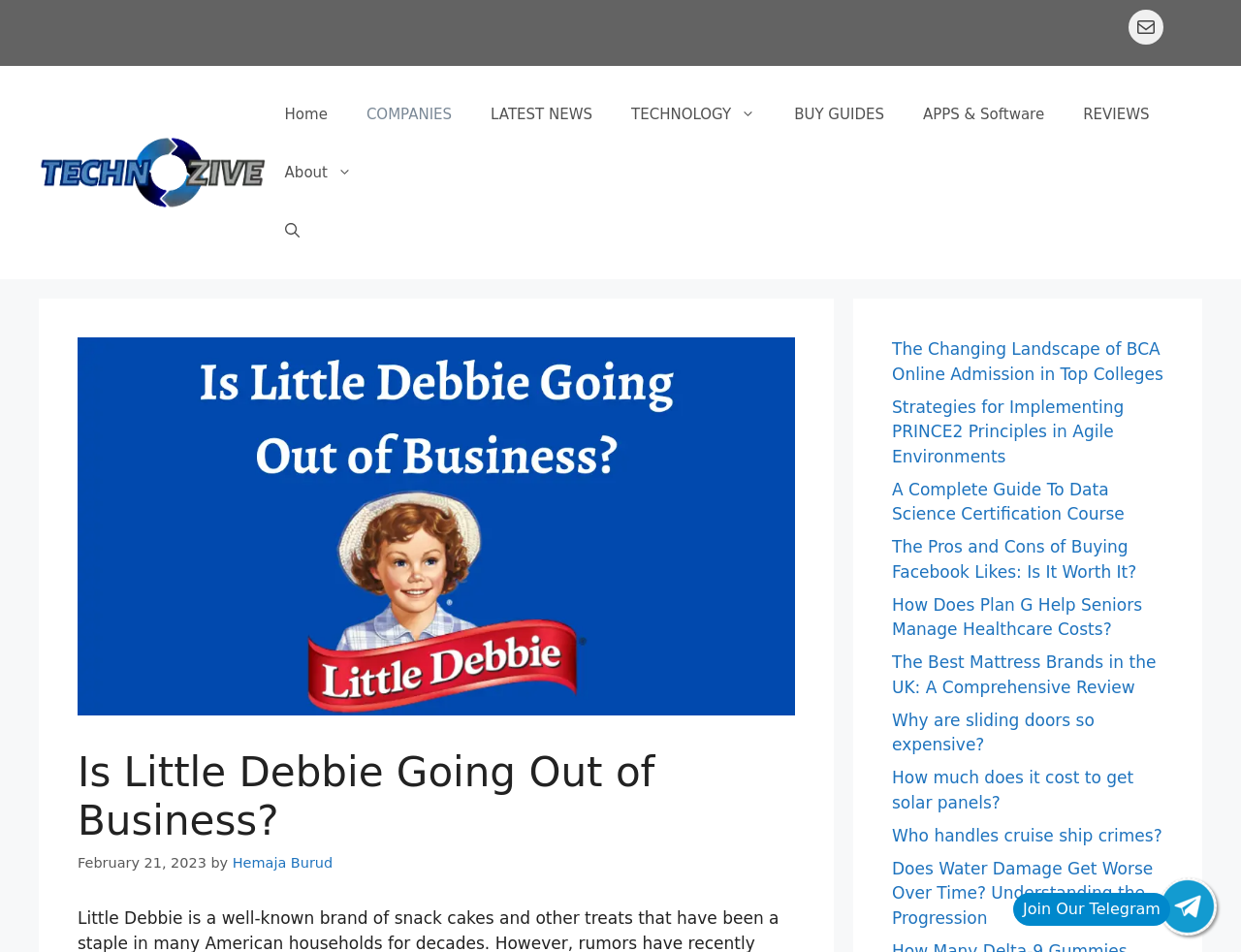Bounding box coordinates are specified in the format (top-left x, top-left y, bottom-right x, bottom-right y). All values are floating point numbers bounded between 0 and 1. Please provide the bounding box coordinate of the region this sentence describes: Who handles cruise ship crimes?

[0.719, 0.867, 0.936, 0.887]